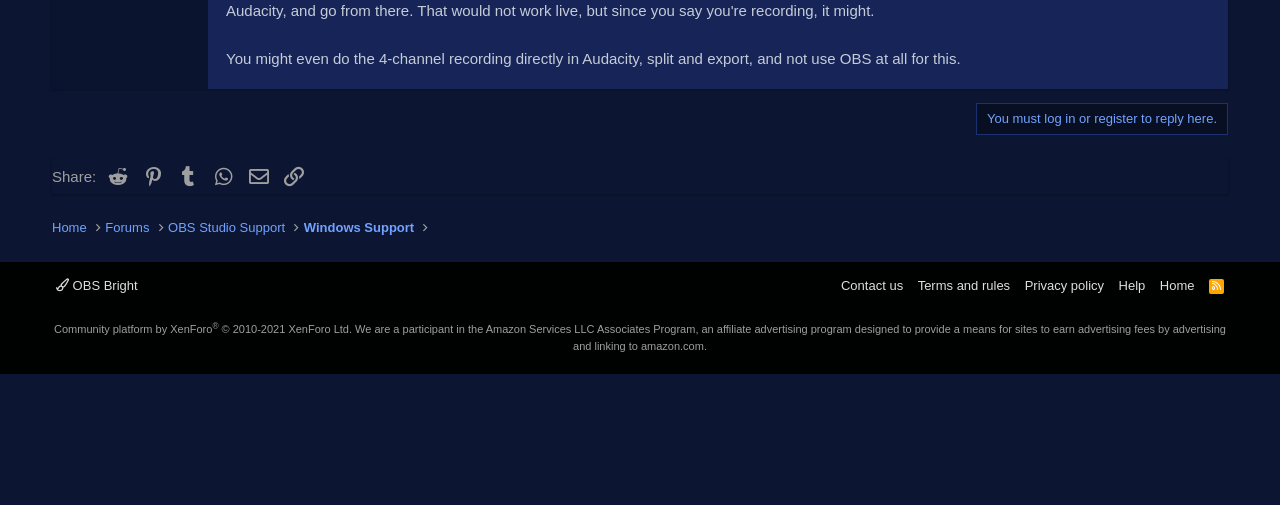Respond concisely with one word or phrase to the following query:
What is the topic of the discussion?

OBS Studio